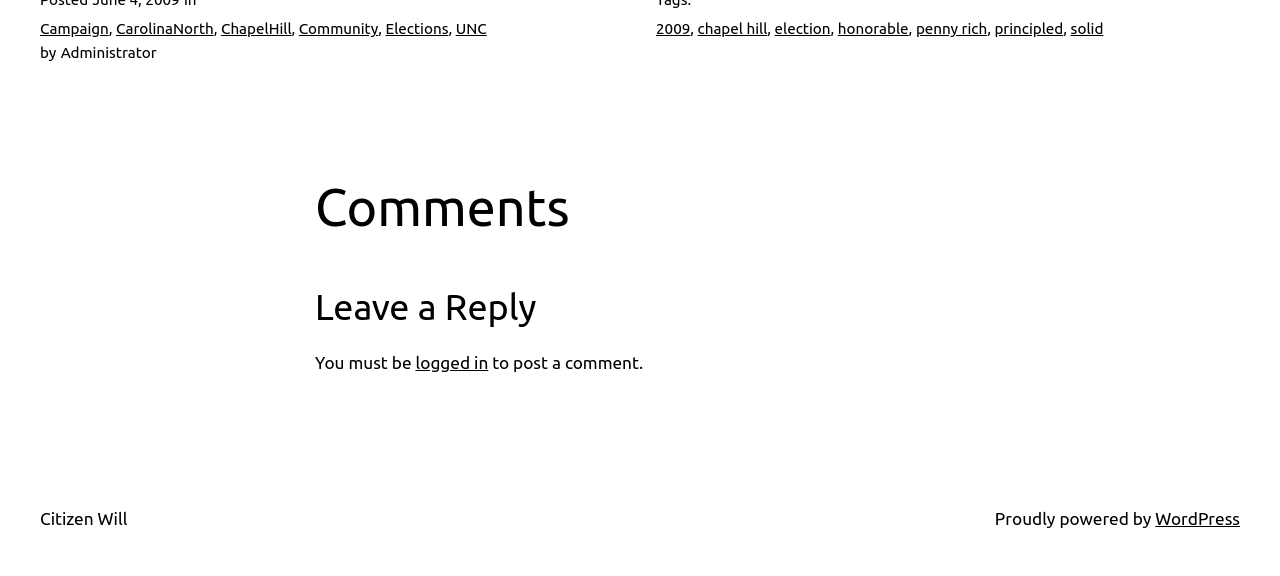Use one word or a short phrase to answer the question provided: 
What is the name of the blogging platform used?

WordPress